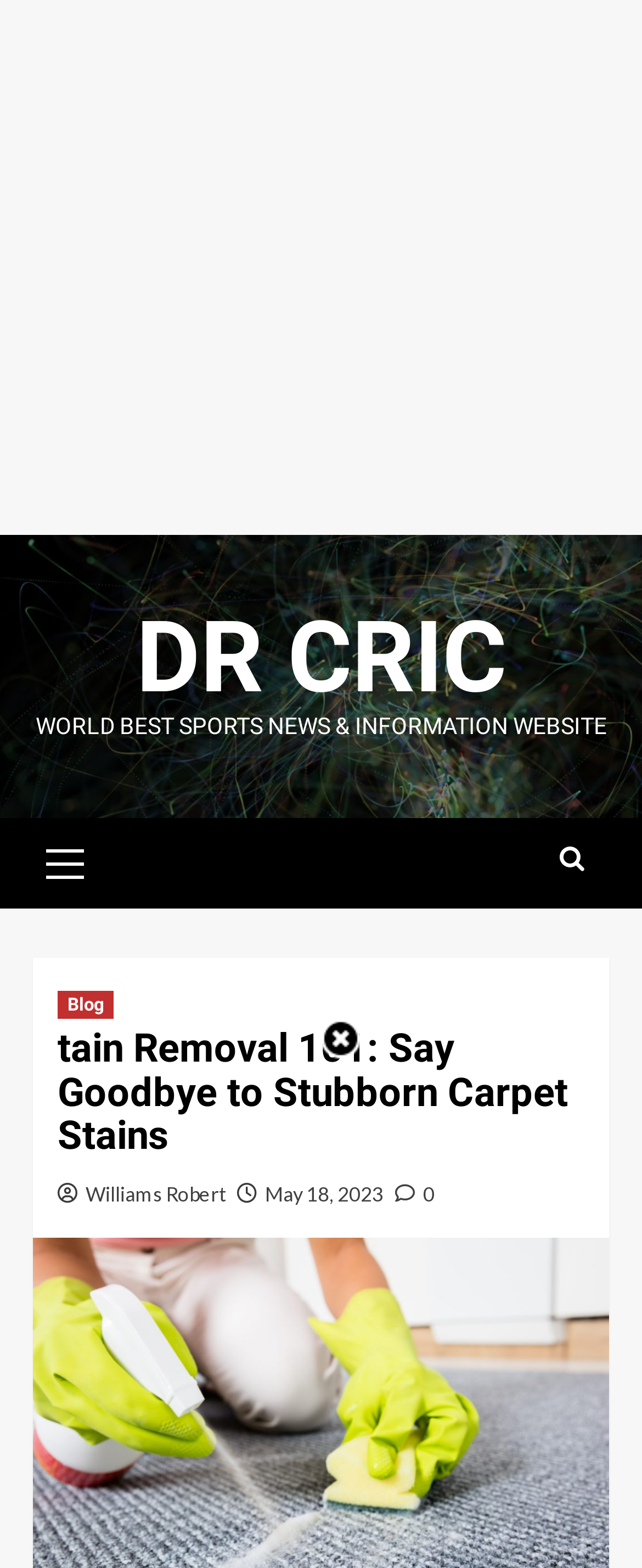What is the date of the article?
Refer to the image and answer the question using a single word or phrase.

May 18, 2023